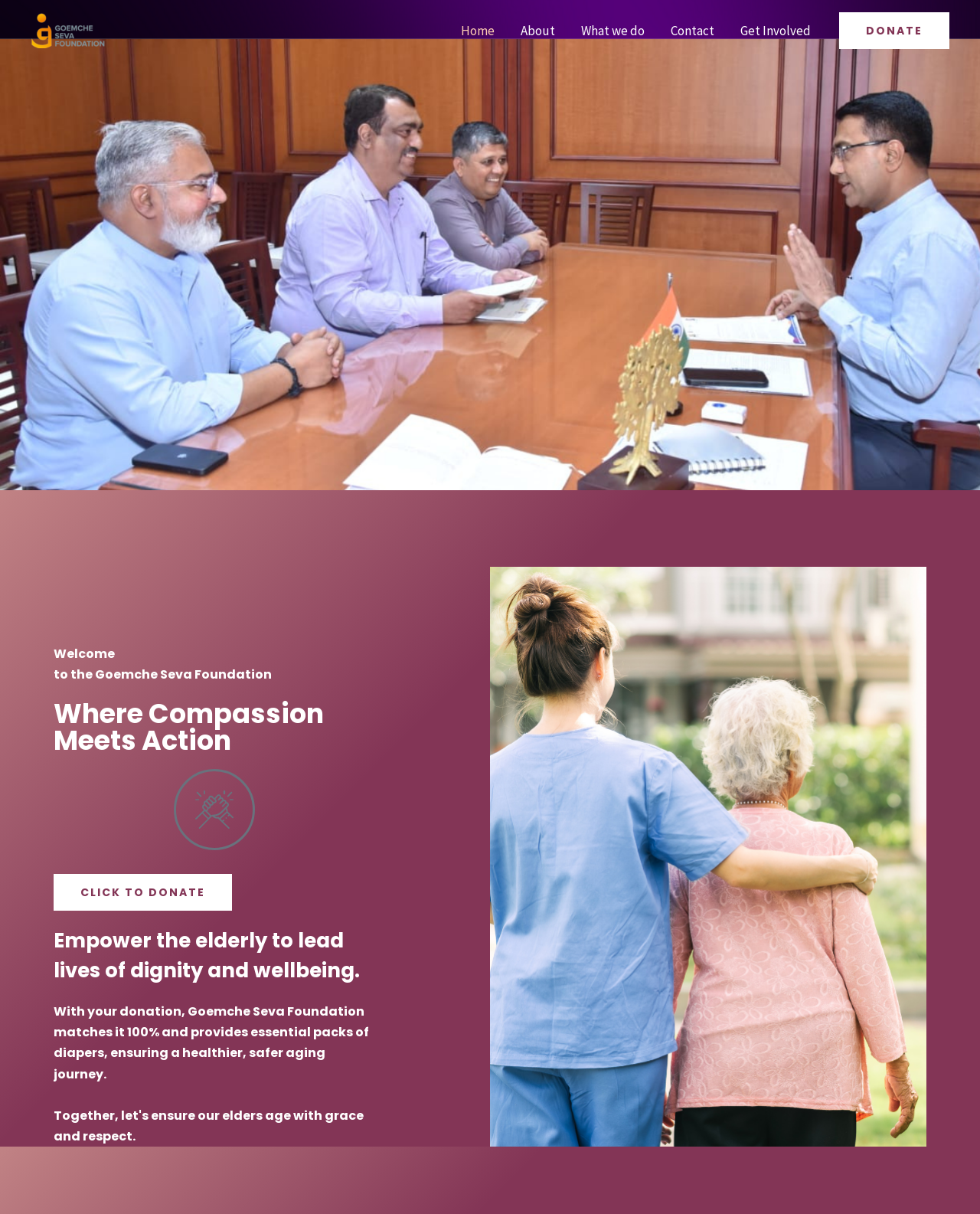Find the bounding box of the UI element described as: "Donate". The bounding box coordinates should be given as four float values between 0 and 1, i.e., [left, top, right, bottom].

[0.856, 0.01, 0.969, 0.04]